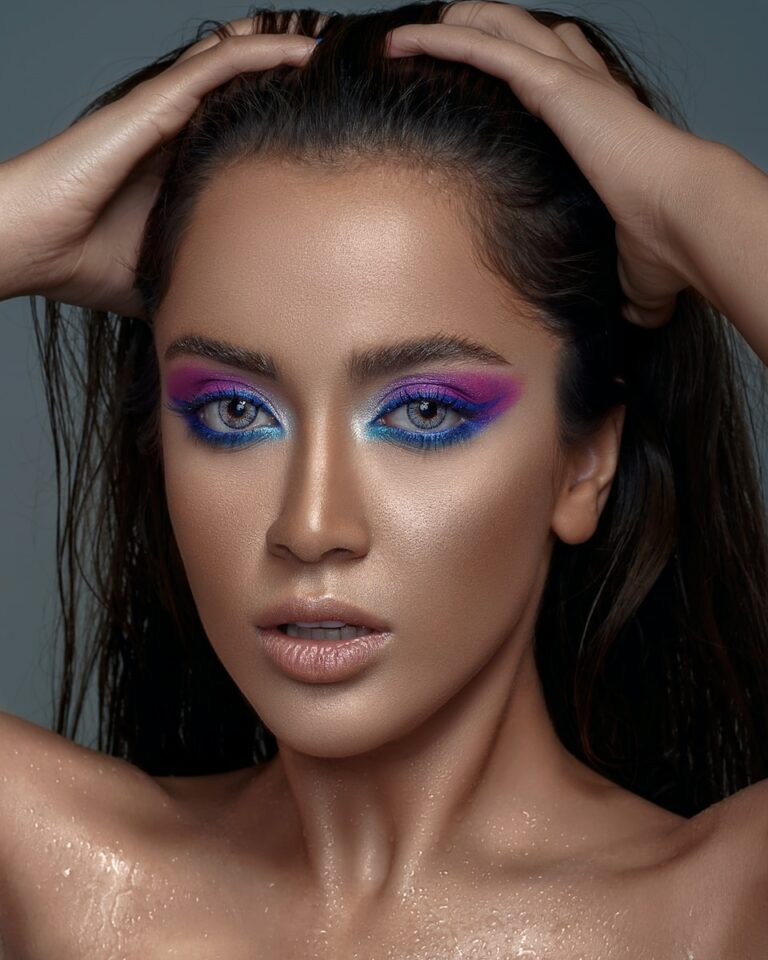How many hands are placed on her head?
Using the image, respond with a single word or phrase.

Two